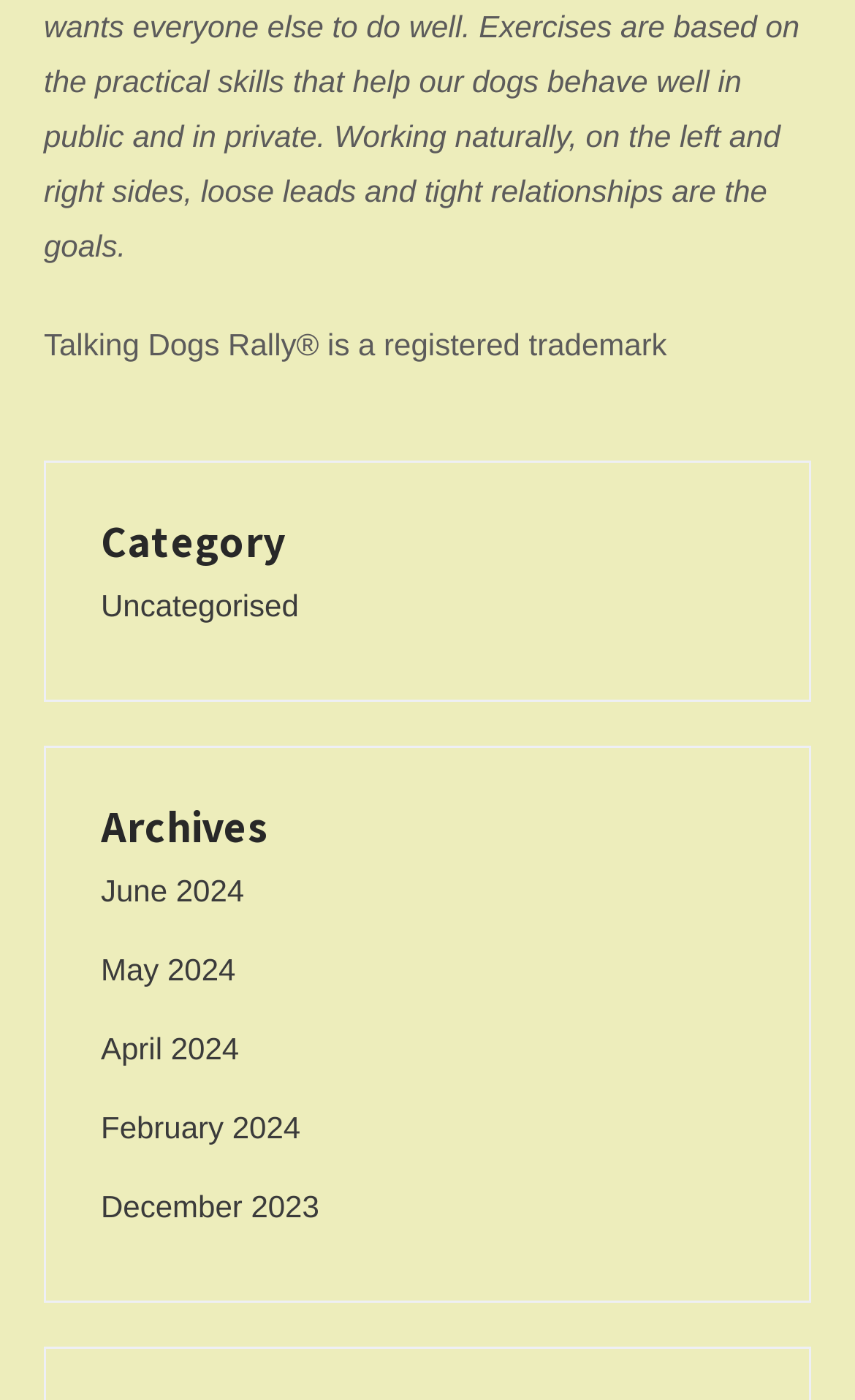Using the elements shown in the image, answer the question comprehensively: What is the category section?

The category section is located below the 'Talking Dogs Rally' trademark text, and it contains a link to 'Uncategorised' which suggests that it is a category or a section on the webpage.